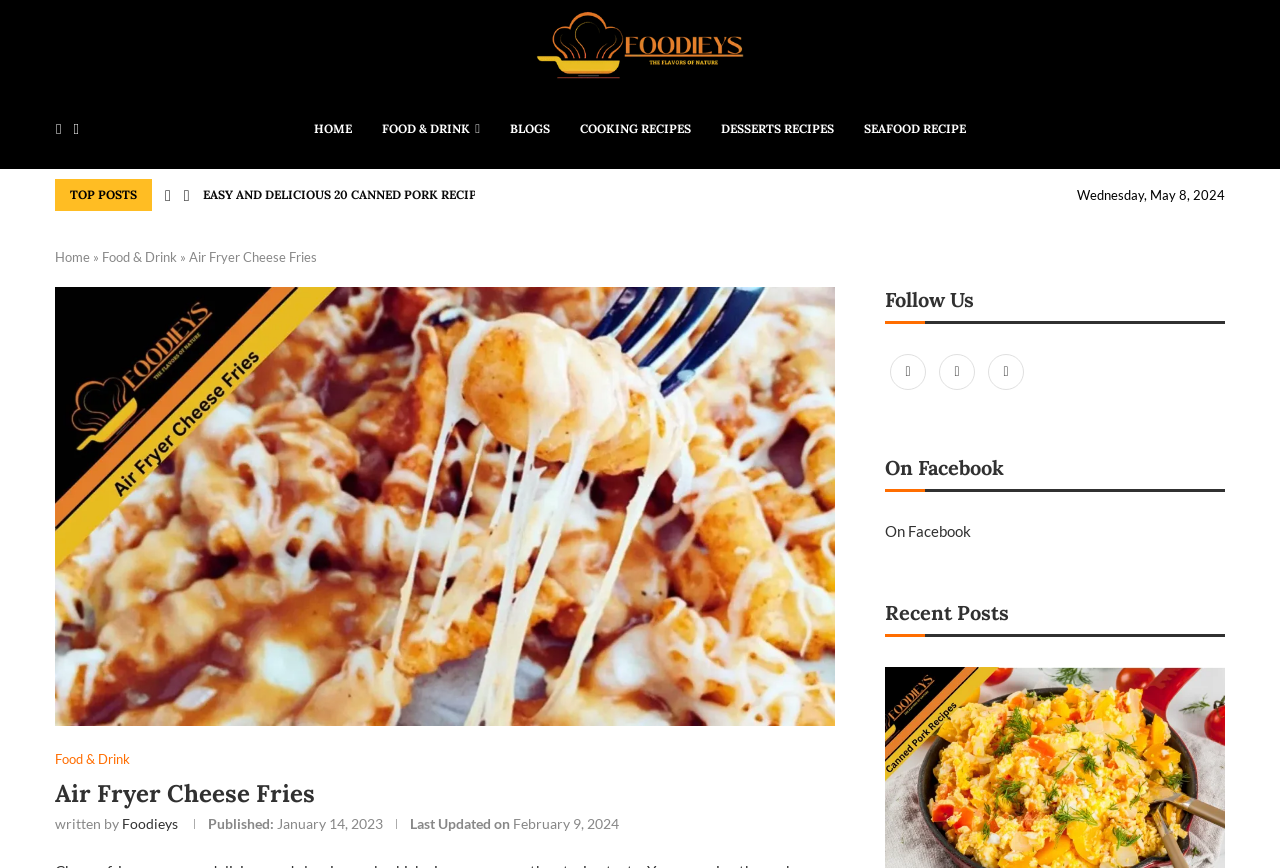Provide a short answer to the following question with just one word or phrase: What is the name of the website?

Foodieys